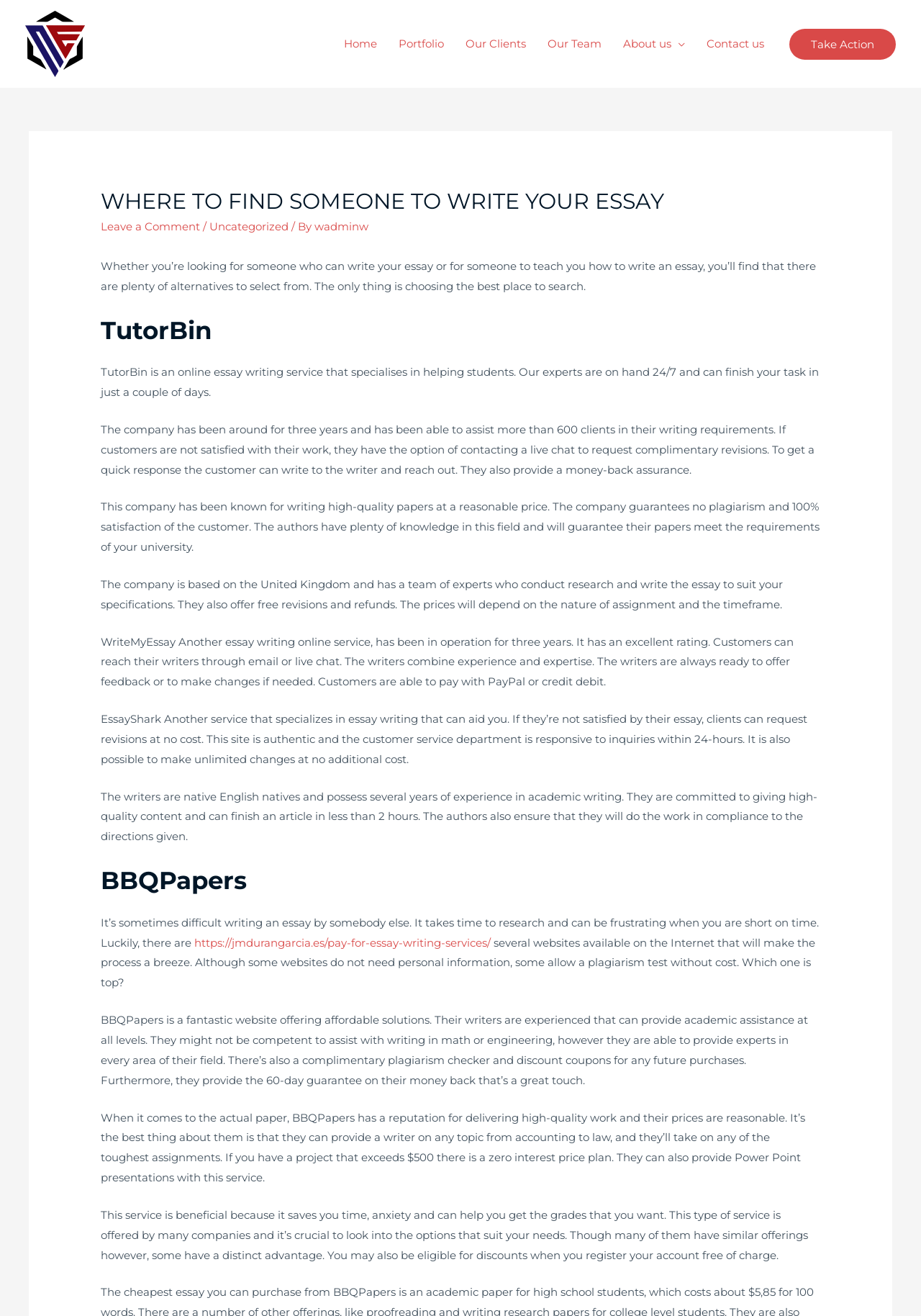Identify and provide the text of the main header on the webpage.

WHERE TO FIND SOMEONE TO WRITE YOUR ESSAY